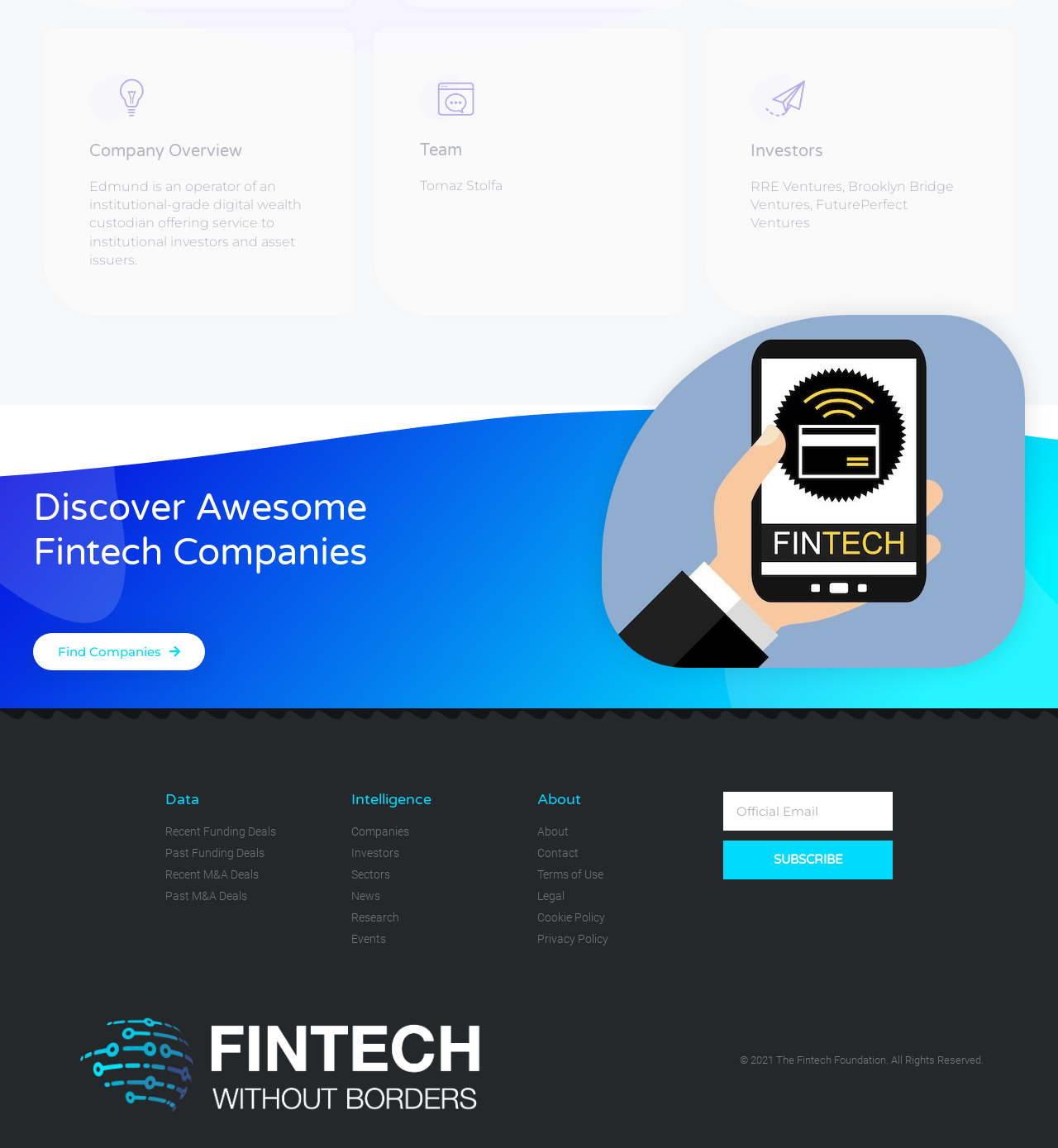What is the company name?
Deliver a detailed and extensive answer to the question.

The company name is Edmund, which is mentioned in the StaticText element with the text 'Edmund is an operator of an institutional-grade digital wealth custodian offering service to institutional investors and asset issuers.'